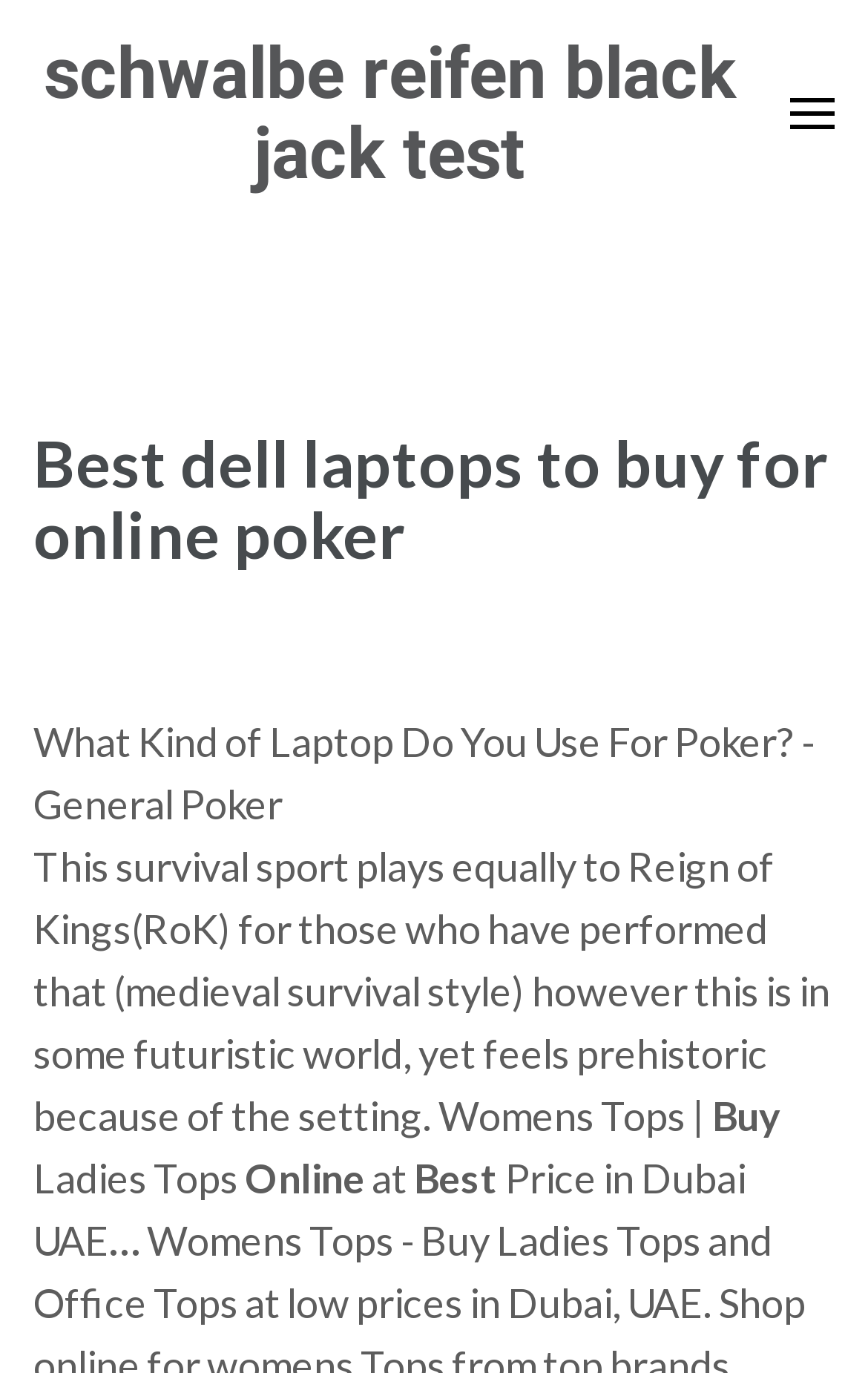Write a detailed summary of the webpage.

The webpage appears to be a blog or article page, with a focus on discussing laptops for online poker. At the top-left corner, there is a link to "Skip to content" which allows users to bypass the header and navigation sections. 

Below this link, there is a prominent header section that spans almost the entire width of the page. The header contains the title "Best dell laptops to buy for online poker" in a large font size. 

Underneath the header, there are several blocks of text. The first block discusses the type of laptop suitable for online poker, with a mention of a game called "Reign of Kings" in a medieval survival style. 

Further down, there are several lines of text that appear to be unrelated to laptops or online poker. These lines include phrases such as "Womens Tops", "Buy", "Ladies Tops", "Online", "at", "Best", and "Price in Dubai UAE". These texts are scattered across the page, with some positioned near the top-right corner and others near the bottom-left corner.

There is also an ellipsis ("…") symbol located near the bottom-center of the page, which may indicate that there is more content available or that the page is still loading.